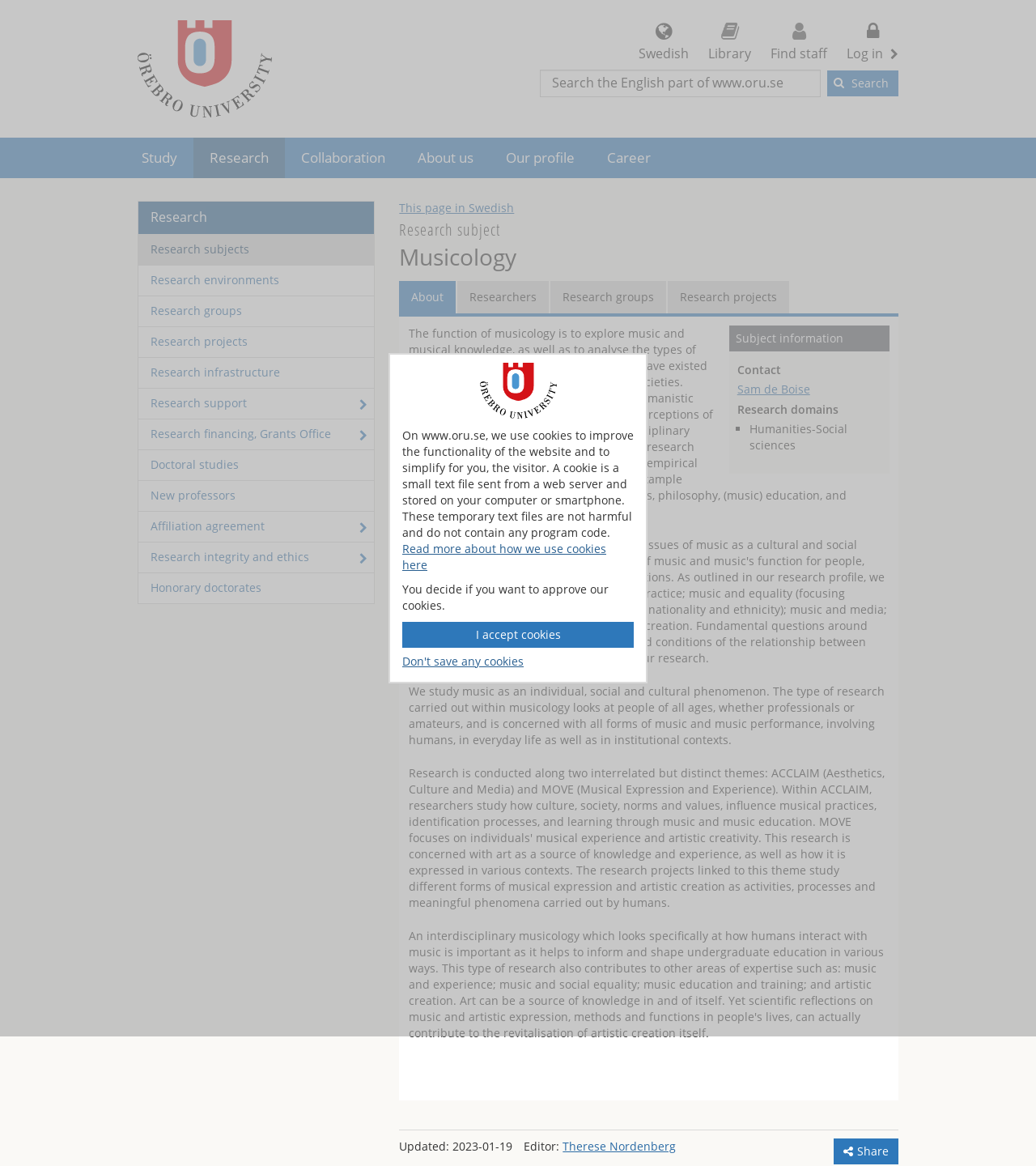Answer the following in one word or a short phrase: 
What is the last updated date of this page?

2023-01-19